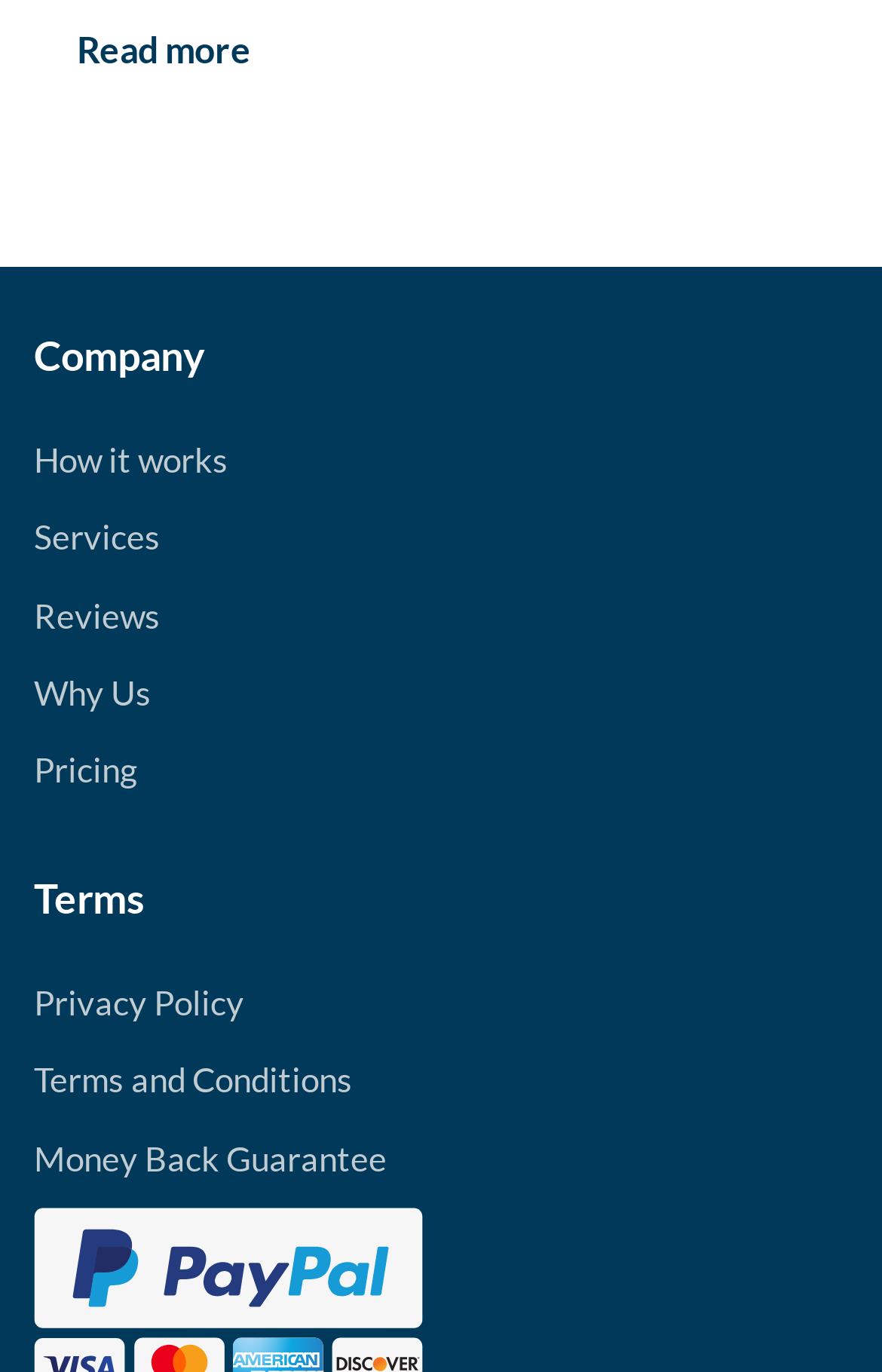What is the last link in the footer section?
Refer to the image and provide a detailed answer to the question.

The last link in the footer section is 'Money Back Guarantee' which is located at the bottom of the webpage with a bounding box of [0.038, 0.828, 0.438, 0.858].